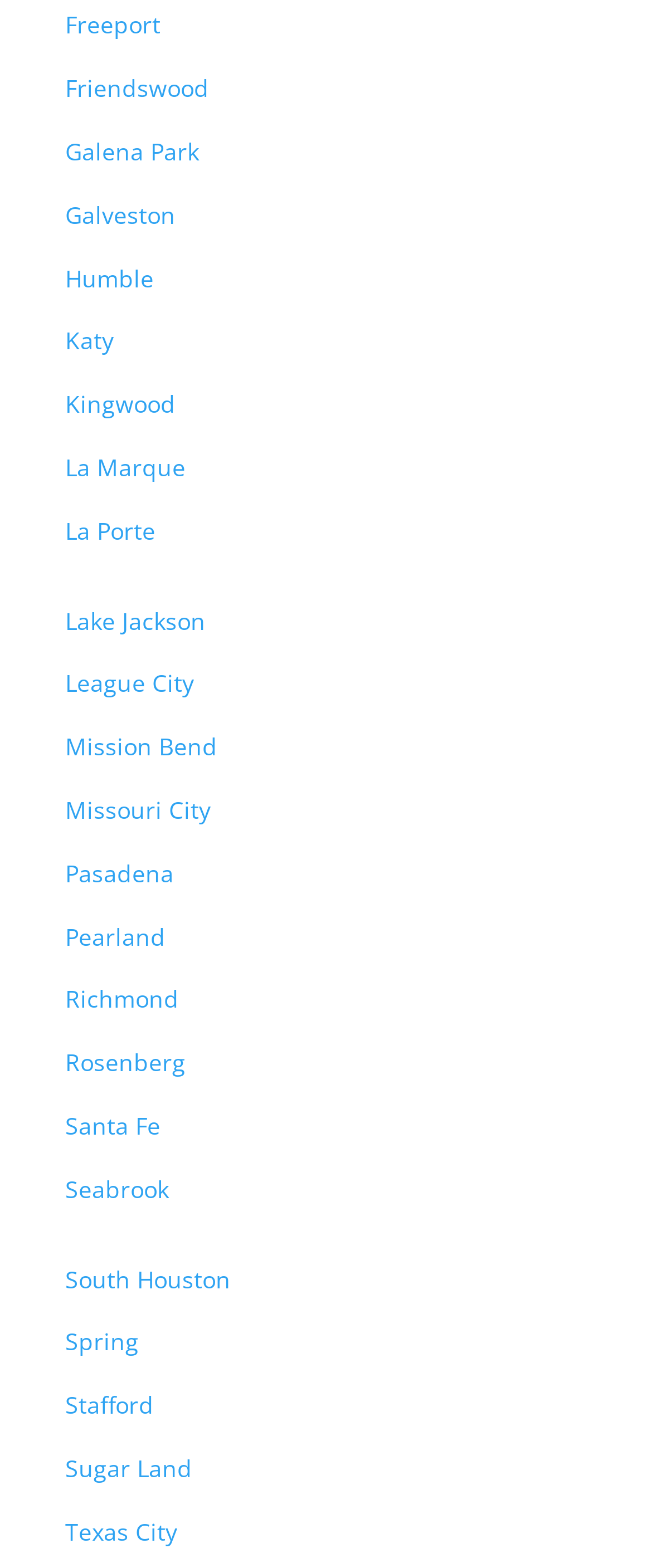Locate the bounding box coordinates of the element that needs to be clicked to carry out the instruction: "check out Sugar Land". The coordinates should be given as four float numbers ranging from 0 to 1, i.e., [left, top, right, bottom].

[0.1, 0.926, 0.295, 0.946]